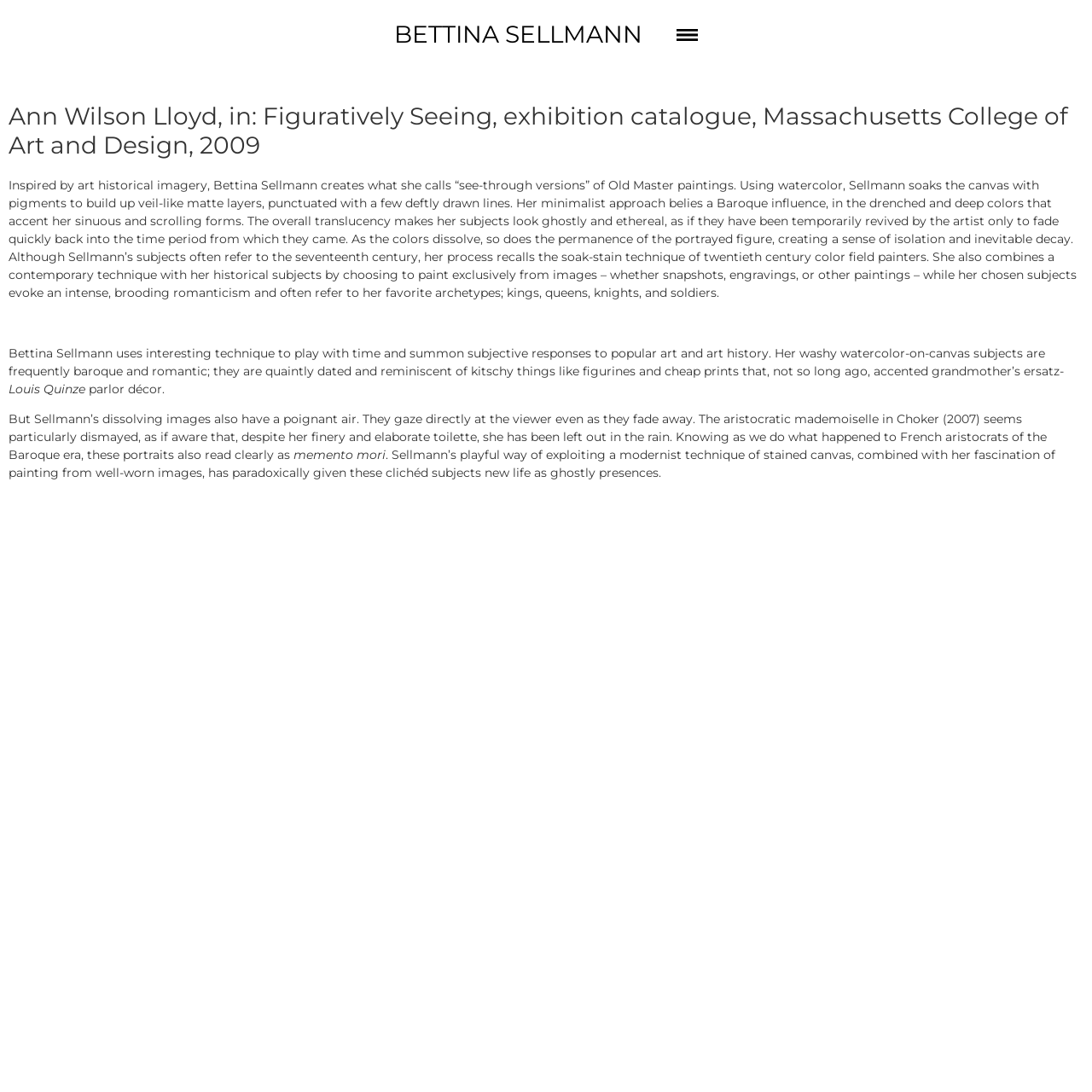What technique does Bettina Sellmann use to create her paintings?
Based on the content of the image, thoroughly explain and answer the question.

The webpage mentions that Bettina Sellmann uses watercolor to create her paintings, specifically soaking the canvas with pigments to build up veil-like matte layers. This information is obtained from the first paragraph of the webpage.